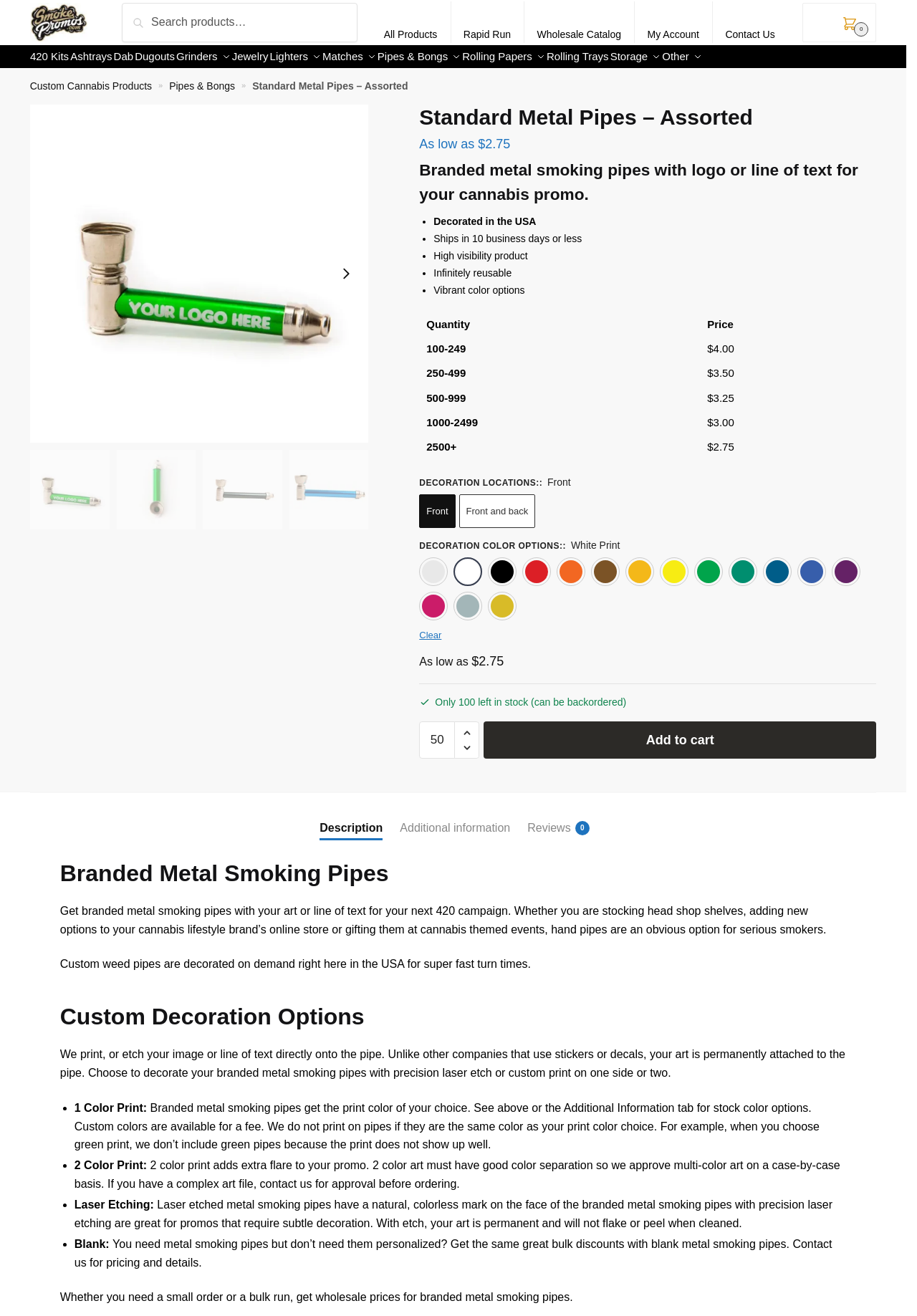What is the product being customized?
Answer the question with as much detail as you can, using the image as a reference.

The webpage is offering customization options for metal smoking pipes, including decoration with a logo or line of text.